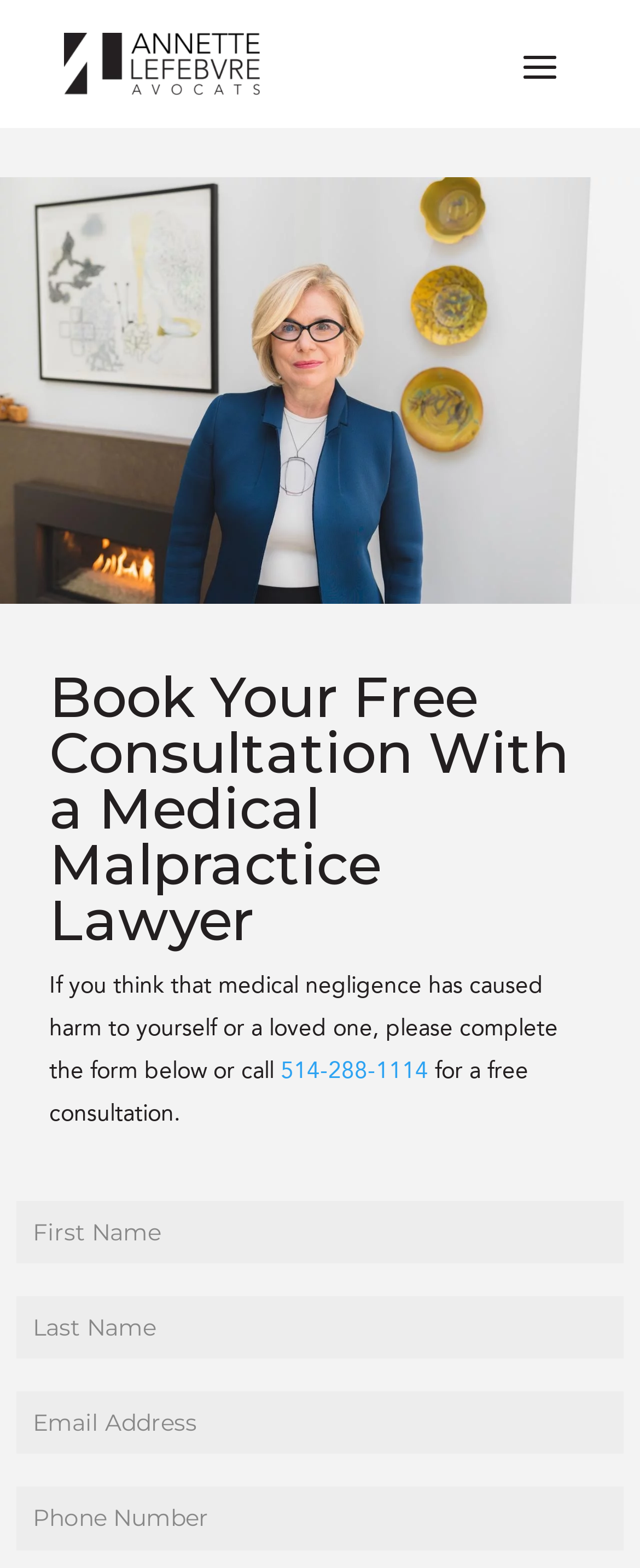Please answer the following question using a single word or phrase: 
What is the purpose of the consultation?

Free consultation